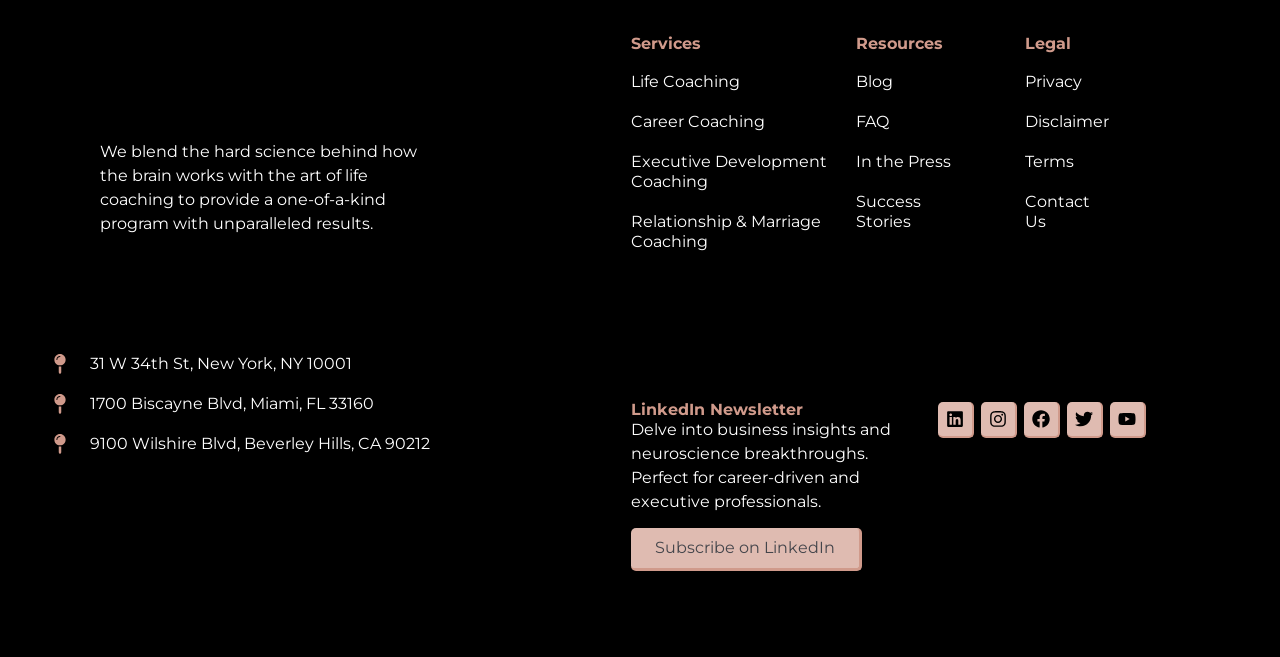Please provide the bounding box coordinates for the element that needs to be clicked to perform the following instruction: "Click on Life Coaching". The coordinates should be given as four float numbers between 0 and 1, i.e., [left, top, right, bottom].

[0.477, 0.094, 0.665, 0.155]